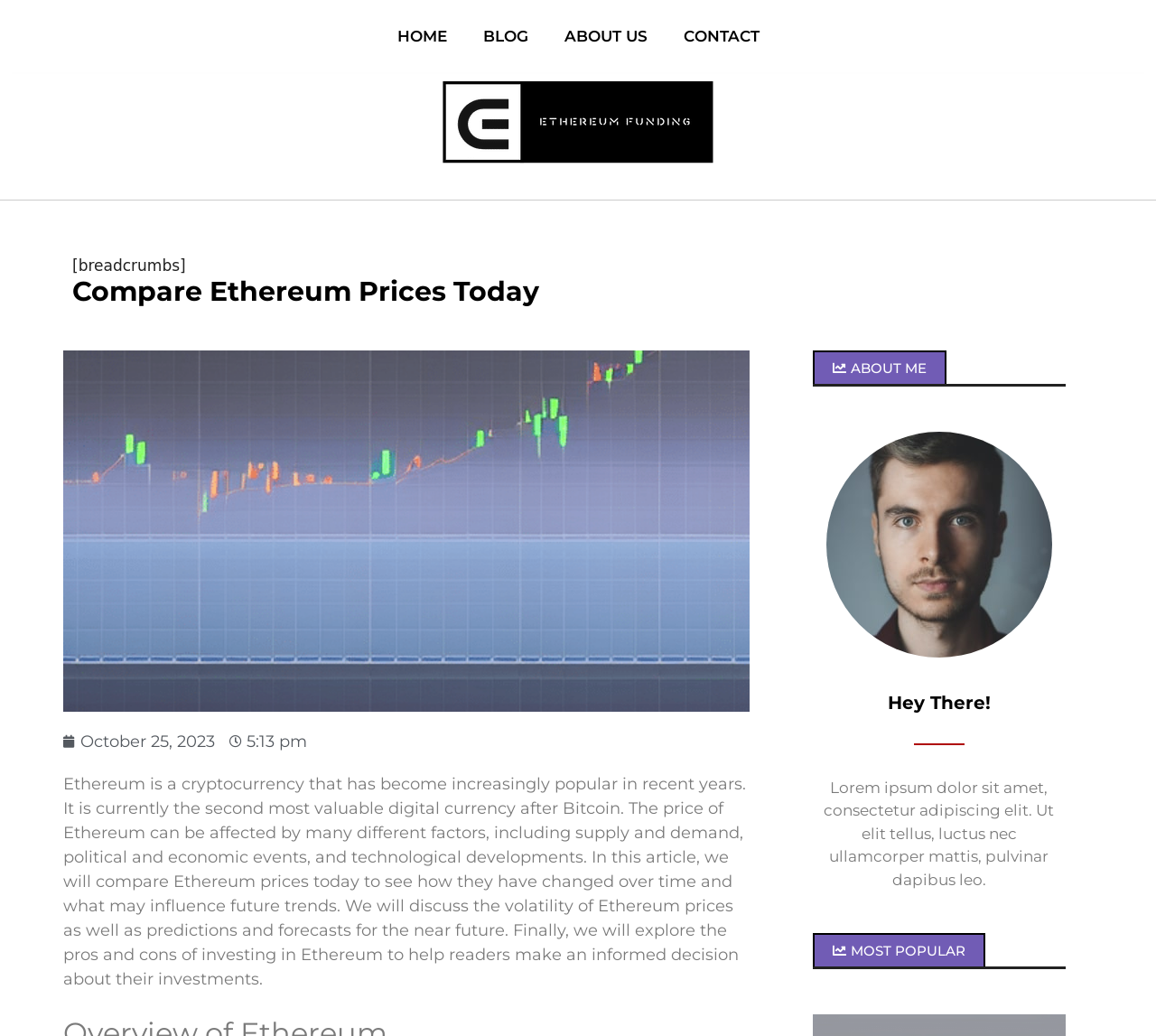Locate the bounding box coordinates of the clickable element to fulfill the following instruction: "check about us". Provide the coordinates as four float numbers between 0 and 1 in the format [left, top, right, bottom].

[0.488, 0.015, 0.56, 0.055]